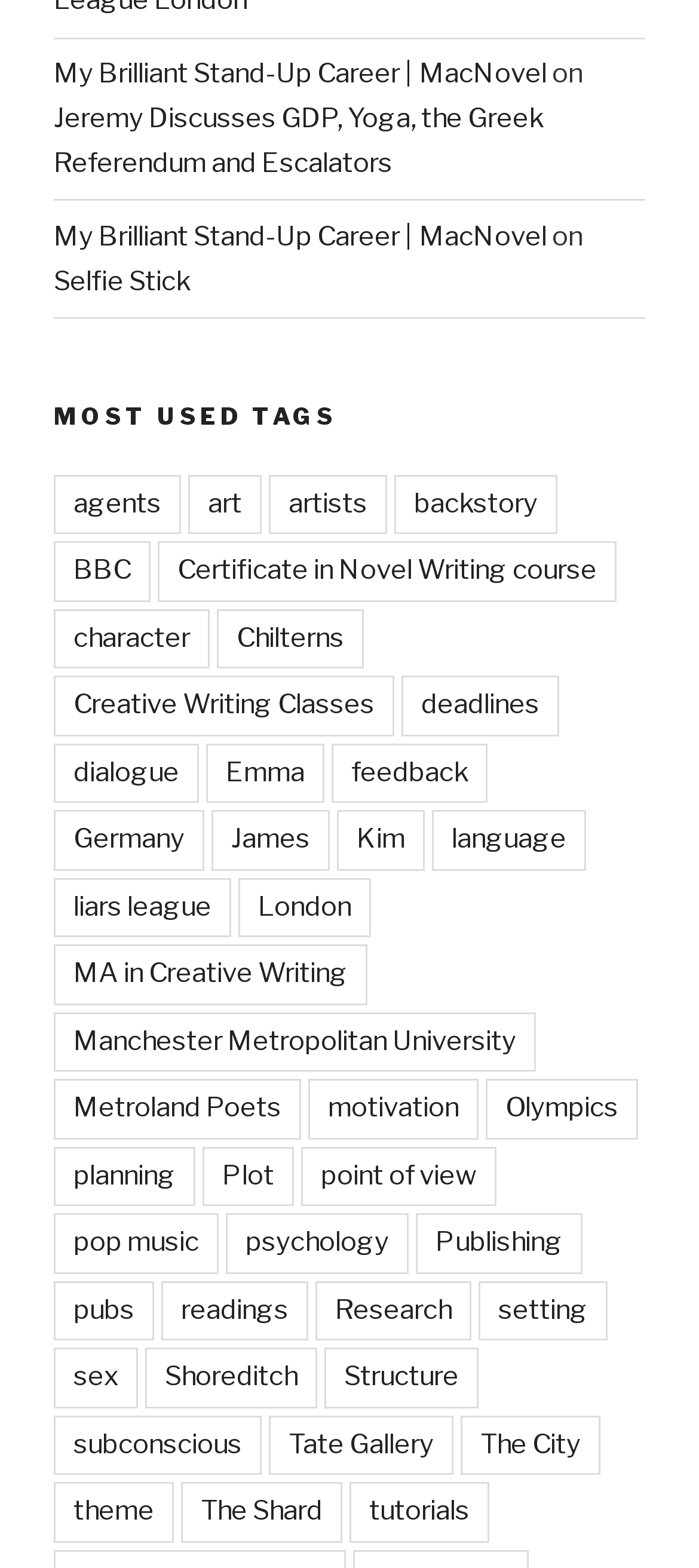What is the purpose of the links on the webpage?
From the details in the image, provide a complete and detailed answer to the question.

The links on the webpage seem to be related to writing and creativity, and they may provide resources, tutorials, or inspiration for writers. The links are categorized under 'MOST USED TAGS', which suggests that they are frequently used or popular resources.